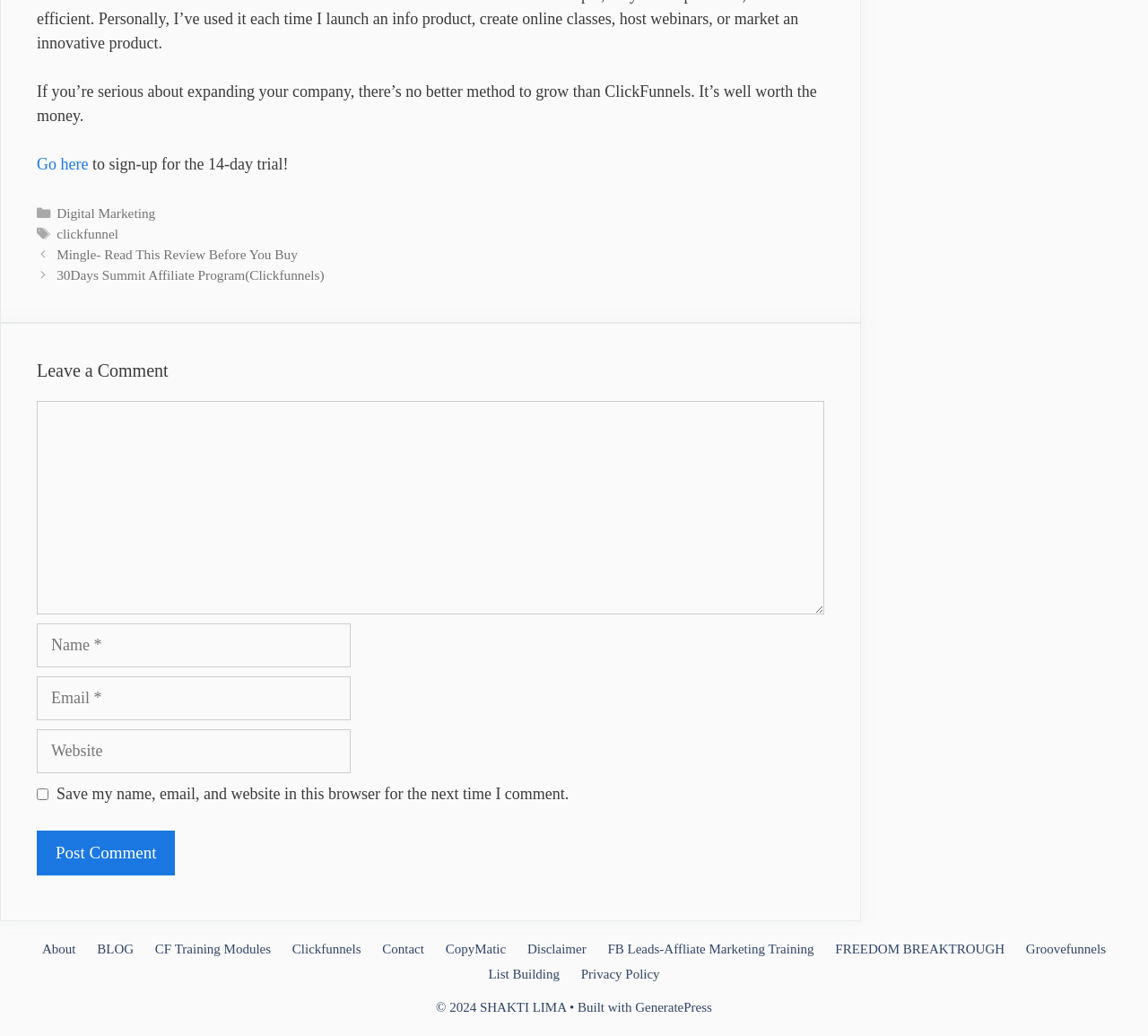Provide the bounding box coordinates for the area that should be clicked to complete the instruction: "Enter your comment in the text box".

[0.032, 0.387, 0.718, 0.593]